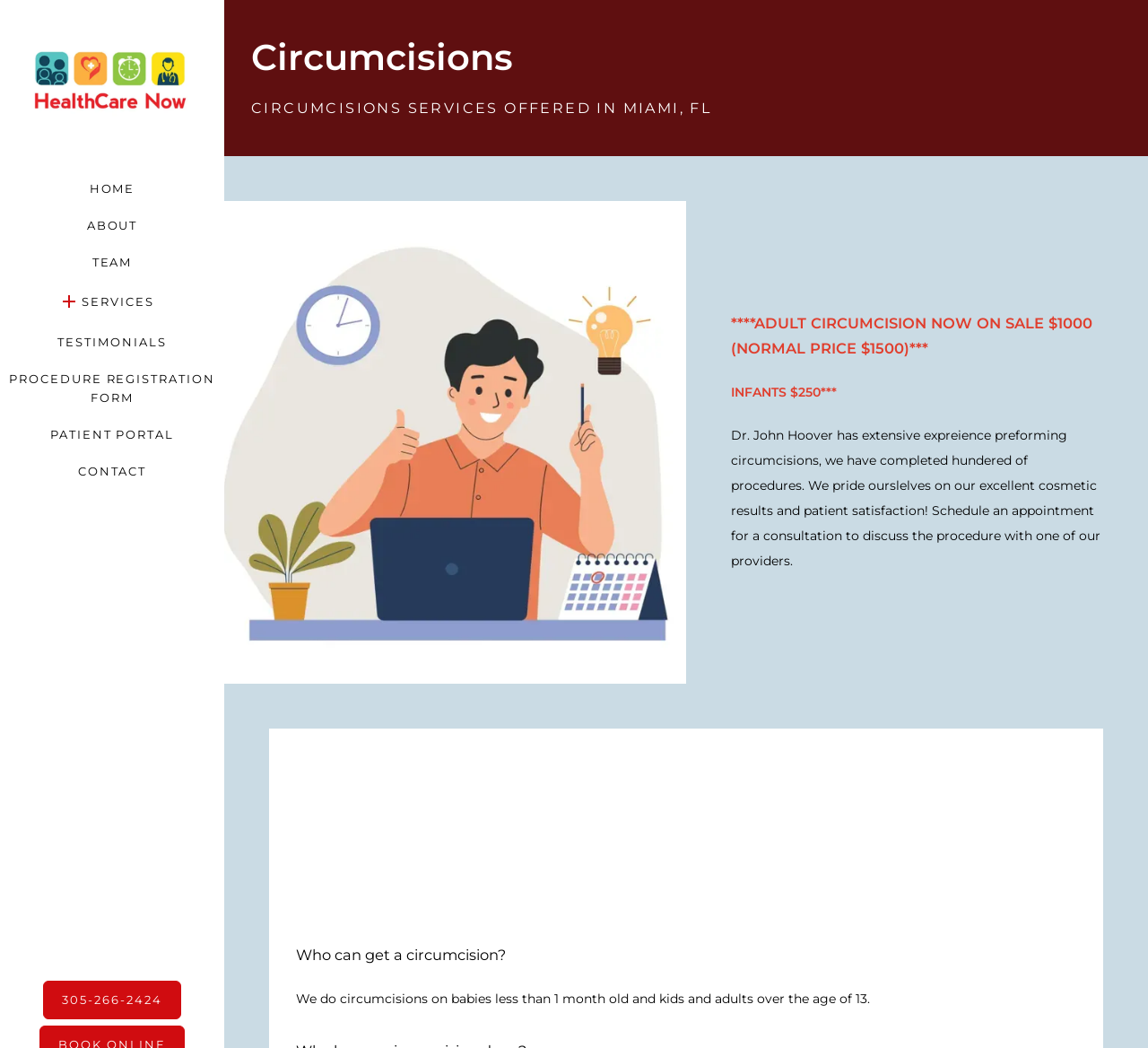What is the phone number to book an appointment?
From the image, respond with a single word or phrase.

305-266-2424